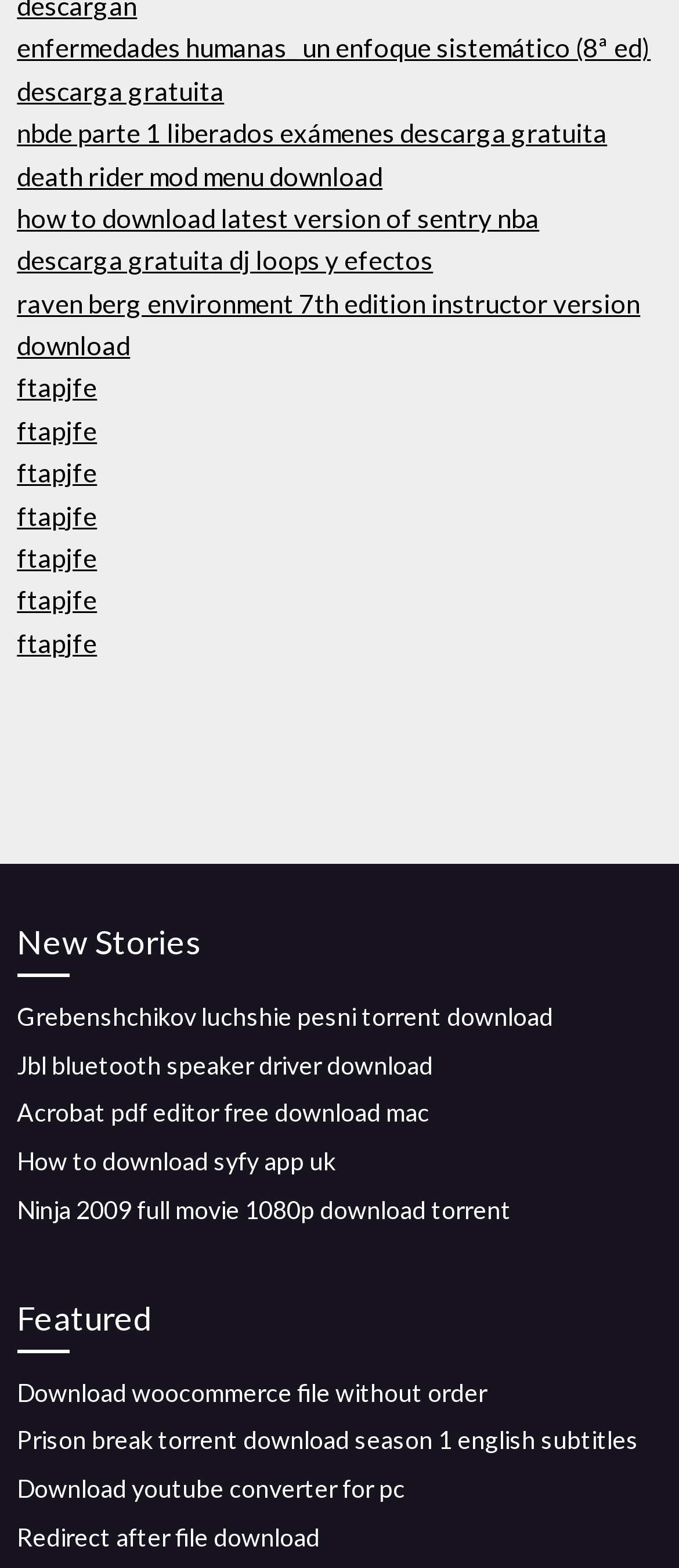Please find the bounding box coordinates of the element that must be clicked to perform the given instruction: "View Featured". The coordinates should be four float numbers from 0 to 1, i.e., [left, top, right, bottom].

[0.025, 0.824, 0.975, 0.862]